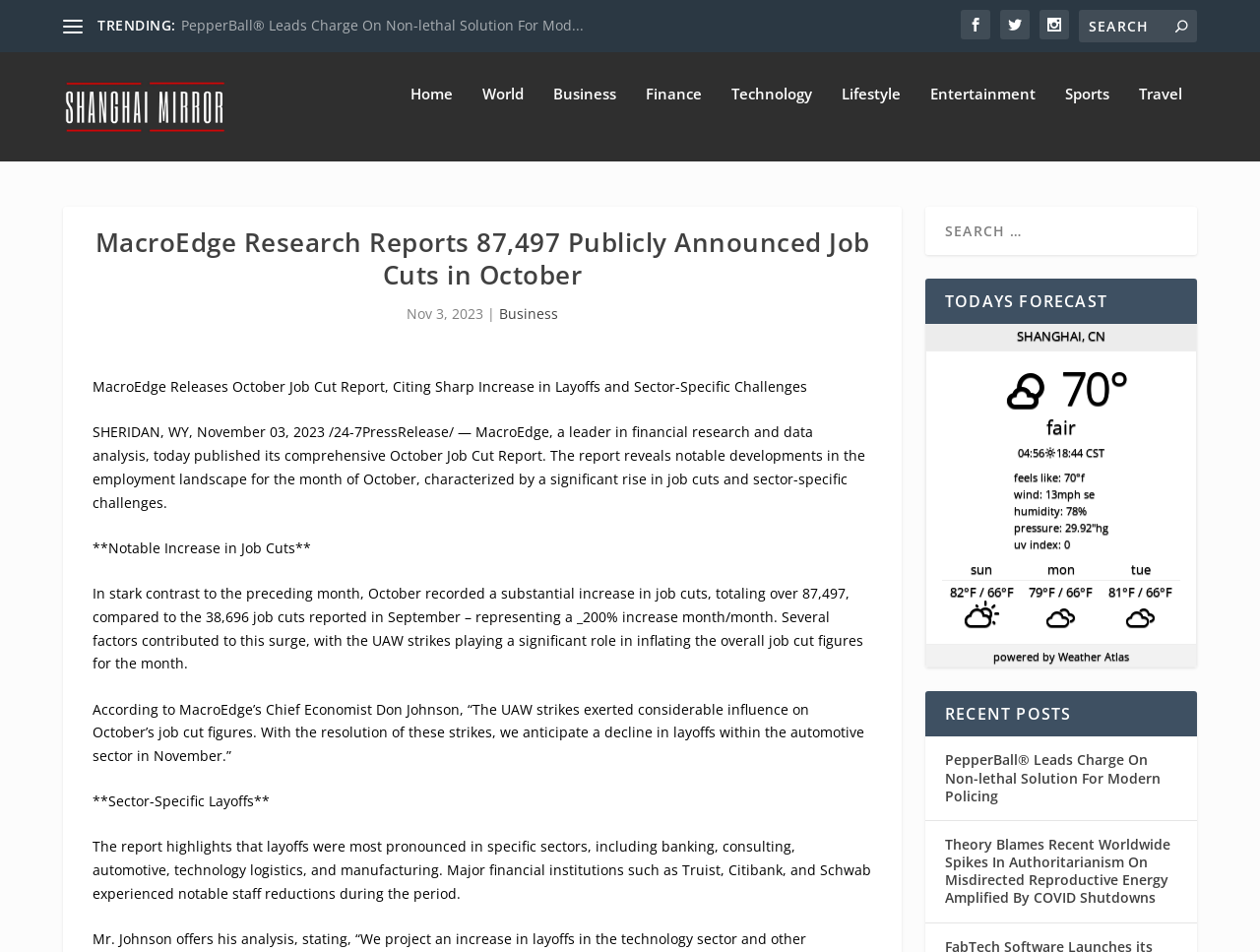From the details in the image, provide a thorough response to the question: What is the name of the solution for modern policing mentioned in the recent post?

I found the answer by looking at the recent posts section of the webpage, which is located at the bottom of the webpage. The section shows a list of recent posts, and one of the posts mentions 'PepperBall' as a solution for modern policing.